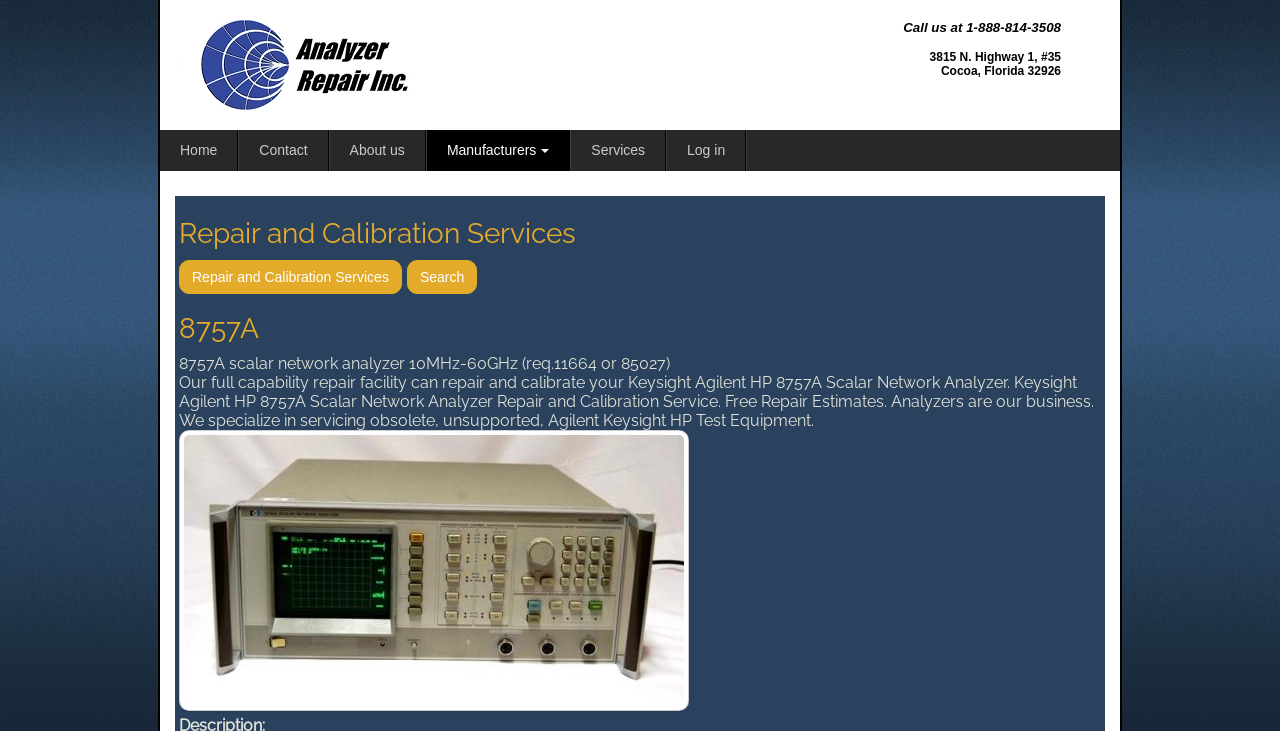Please find and report the bounding box coordinates of the element to click in order to perform the following action: "Click the 'Home' link". The coordinates should be expressed as four float numbers between 0 and 1, in the format [left, top, right, bottom].

[0.125, 0.178, 0.186, 0.234]